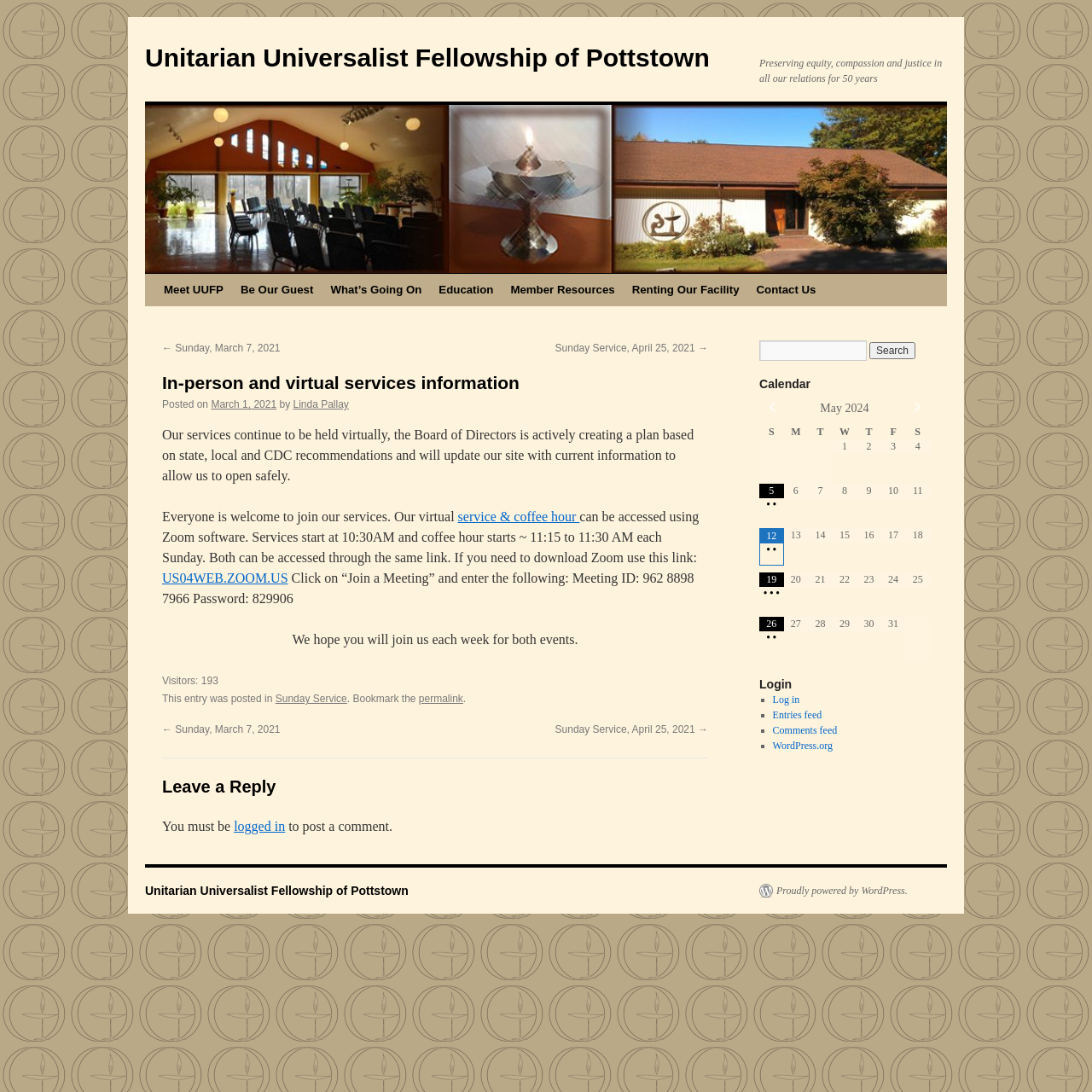Pinpoint the bounding box coordinates of the element that must be clicked to accomplish the following instruction: "access, correct, amend or delete any personal information". The coordinates should be in the format of four float numbers between 0 and 1, i.e., [left, top, right, bottom].

None